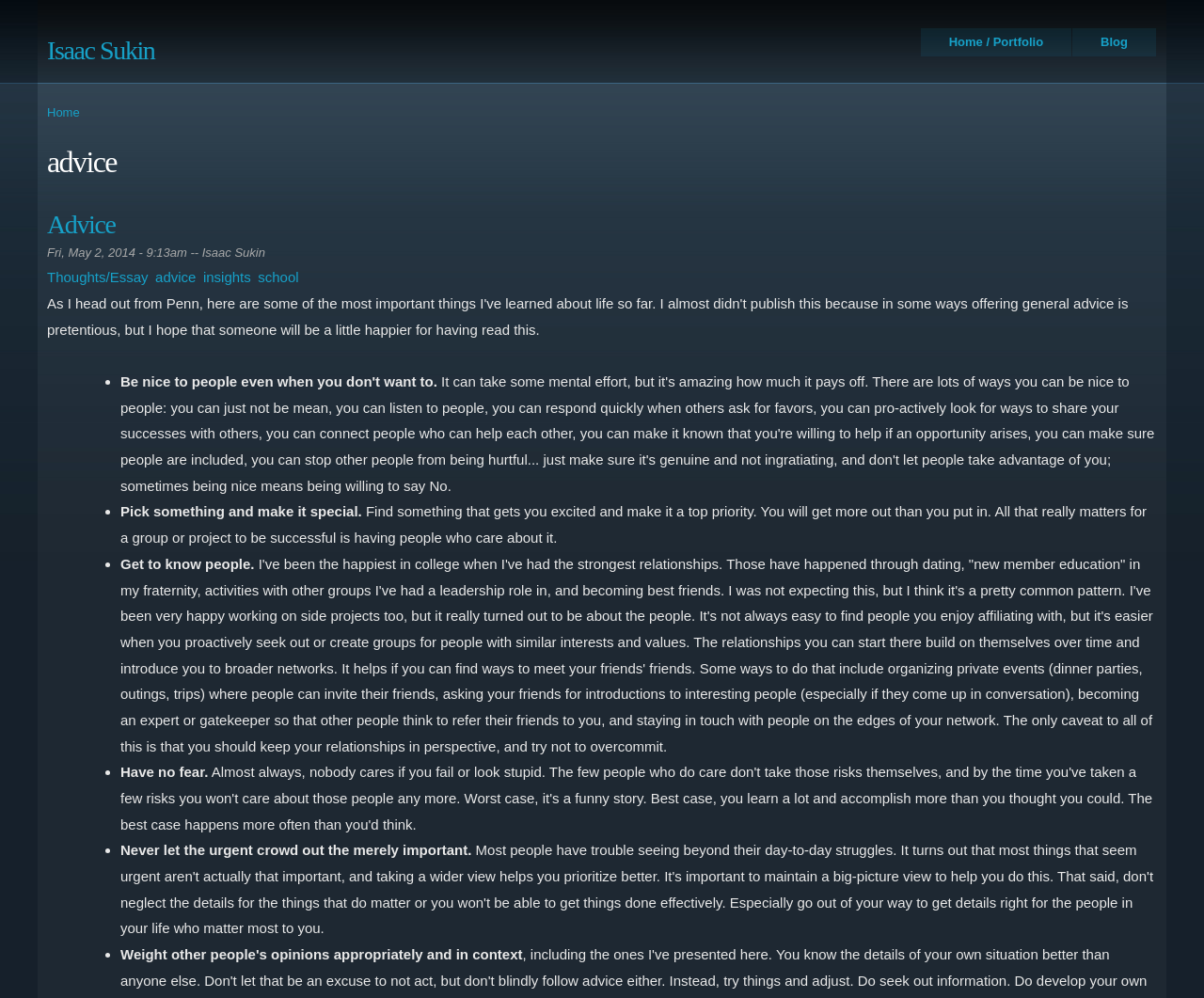Select the bounding box coordinates of the element I need to click to carry out the following instruction: "Go to Home / Portfolio".

[0.765, 0.028, 0.89, 0.057]